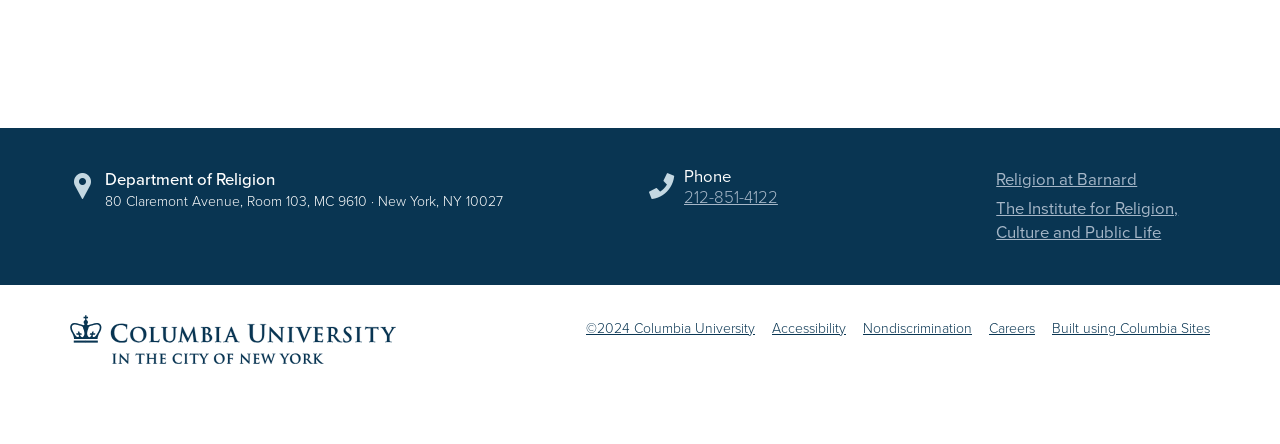Pinpoint the bounding box coordinates of the element to be clicked to execute the instruction: "View the institute's website".

[0.778, 0.441, 0.921, 0.552]